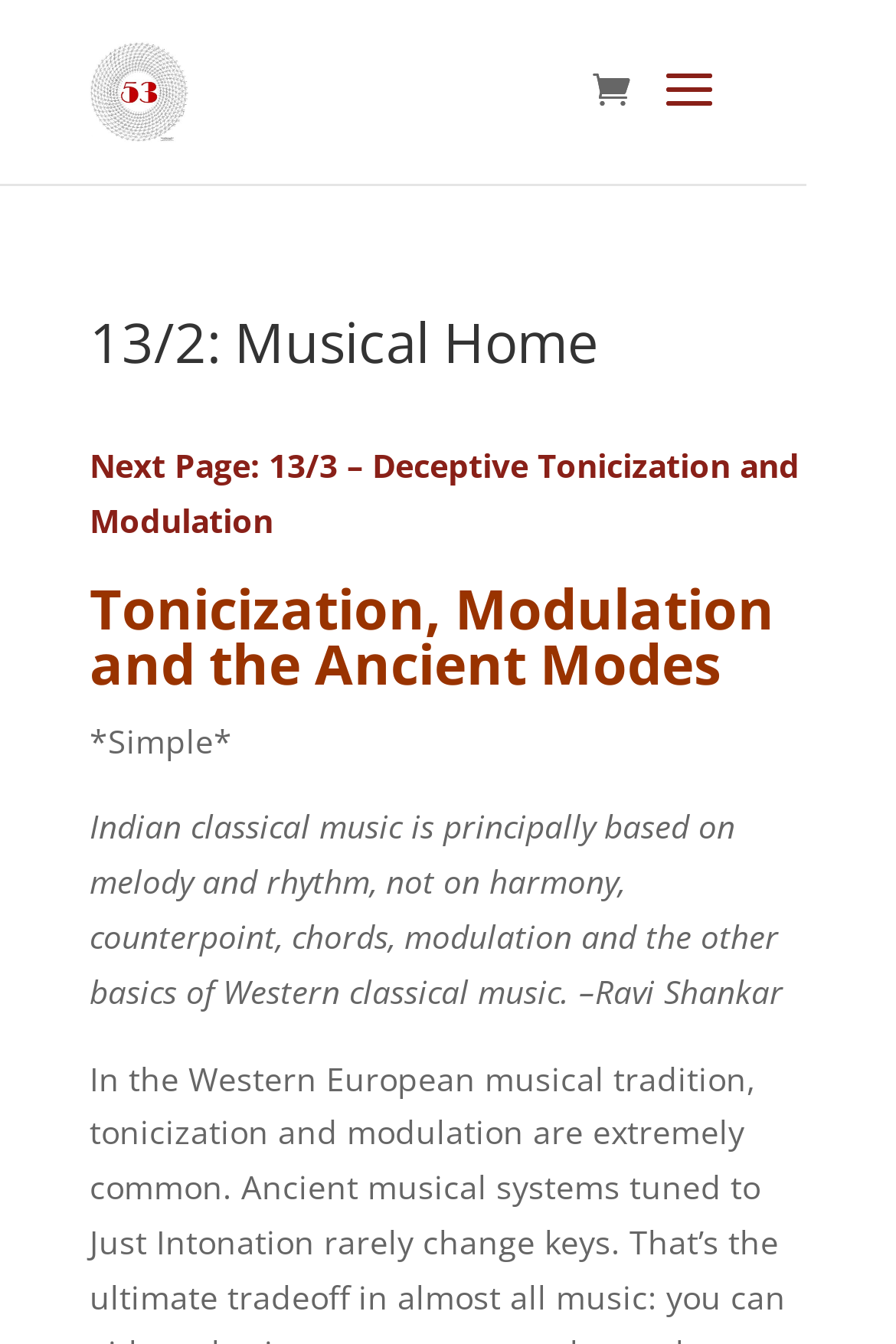What is emphasized in the webpage?
Using the information presented in the image, please offer a detailed response to the question.

The webpage emphasizes the word 'Simple' by marking it with an asterisk (*) symbol, indicating that it is an important or highlighted term.